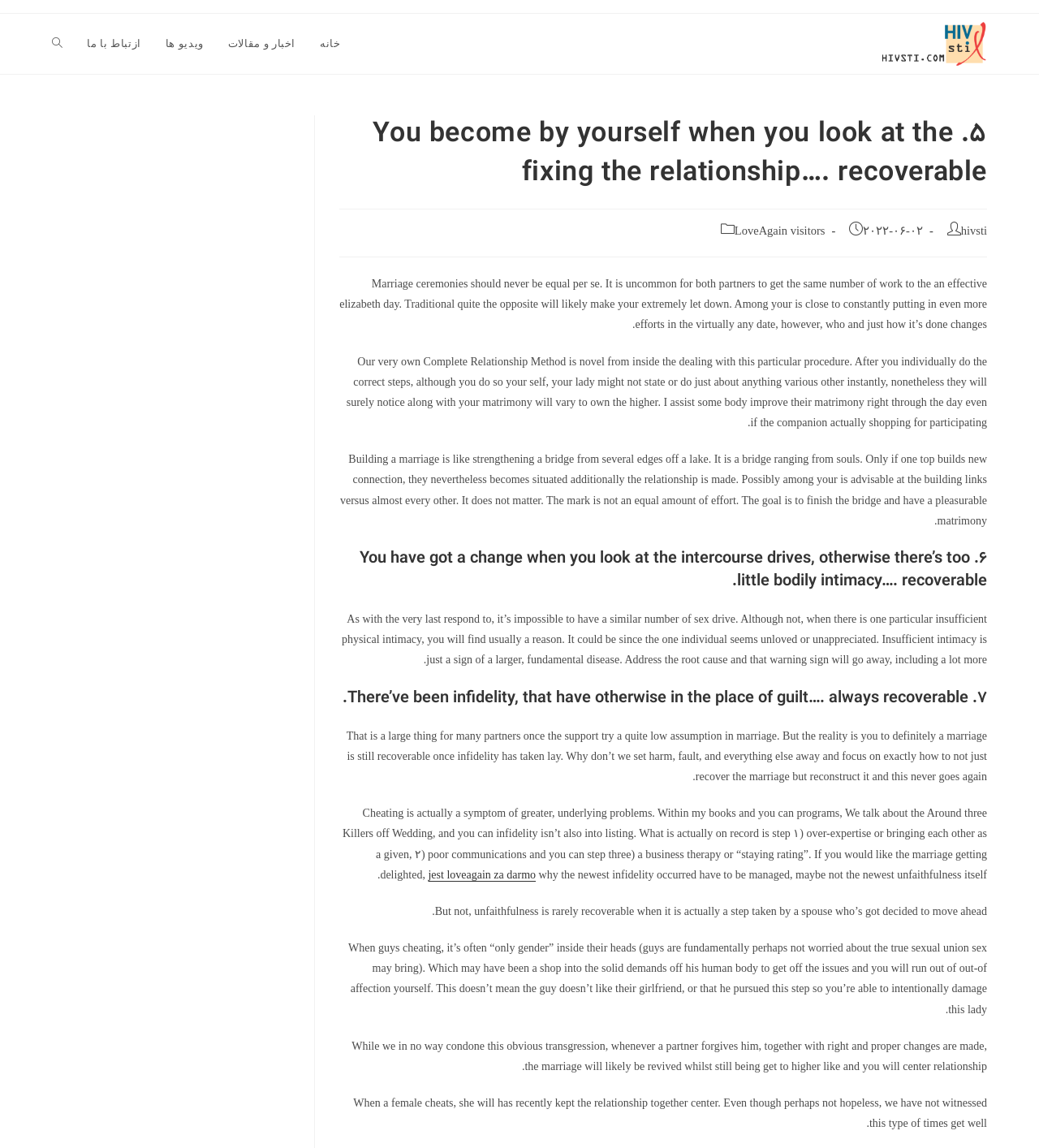Please give the bounding box coordinates of the area that should be clicked to fulfill the following instruction: "Get more information about LoveAgain". The coordinates should be in the format of four float numbers from 0 to 1, i.e., [left, top, right, bottom].

[0.412, 0.756, 0.516, 0.767]